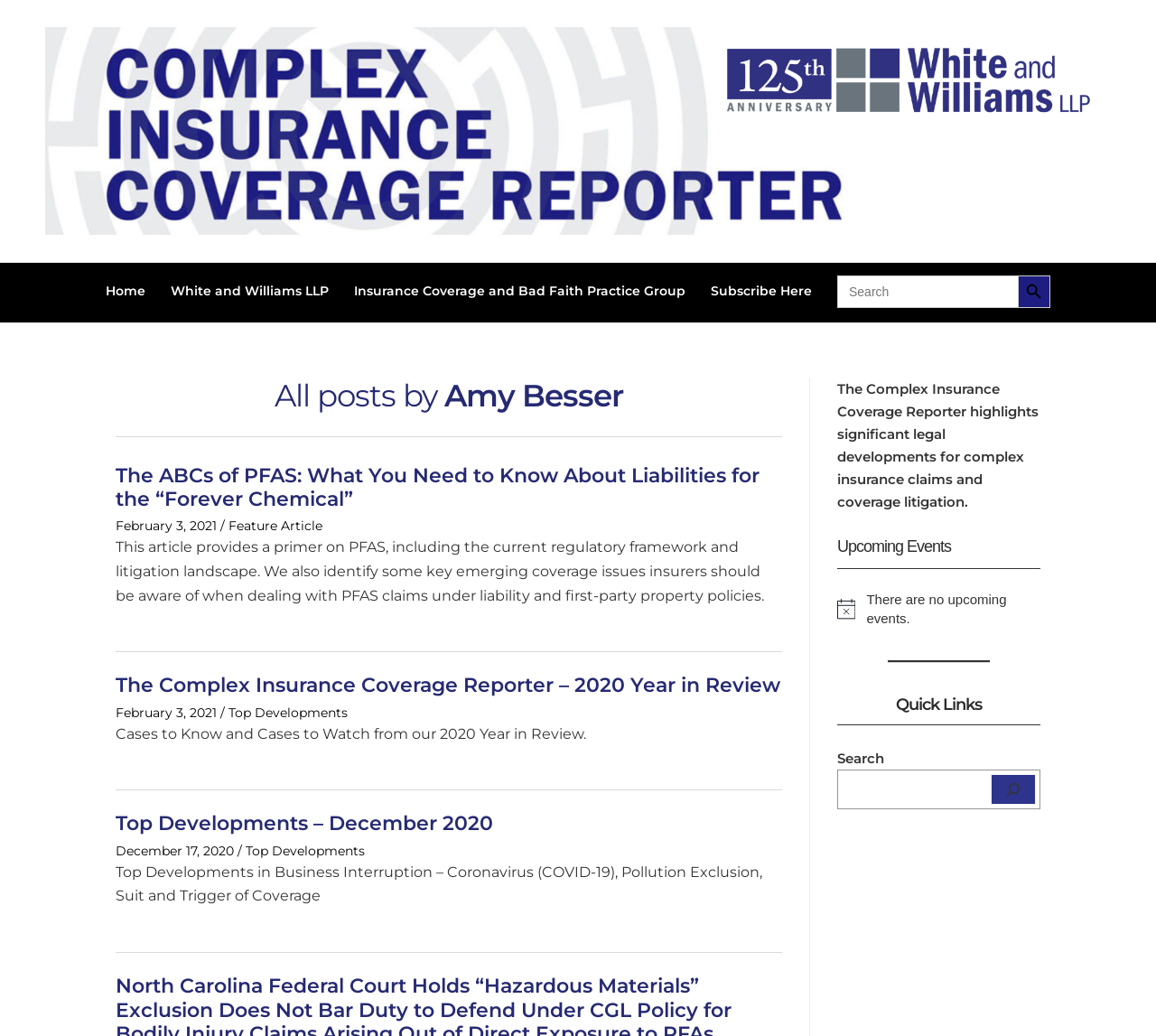Provide a single word or phrase answer to the question: 
What is the purpose of the search box?

To search the website